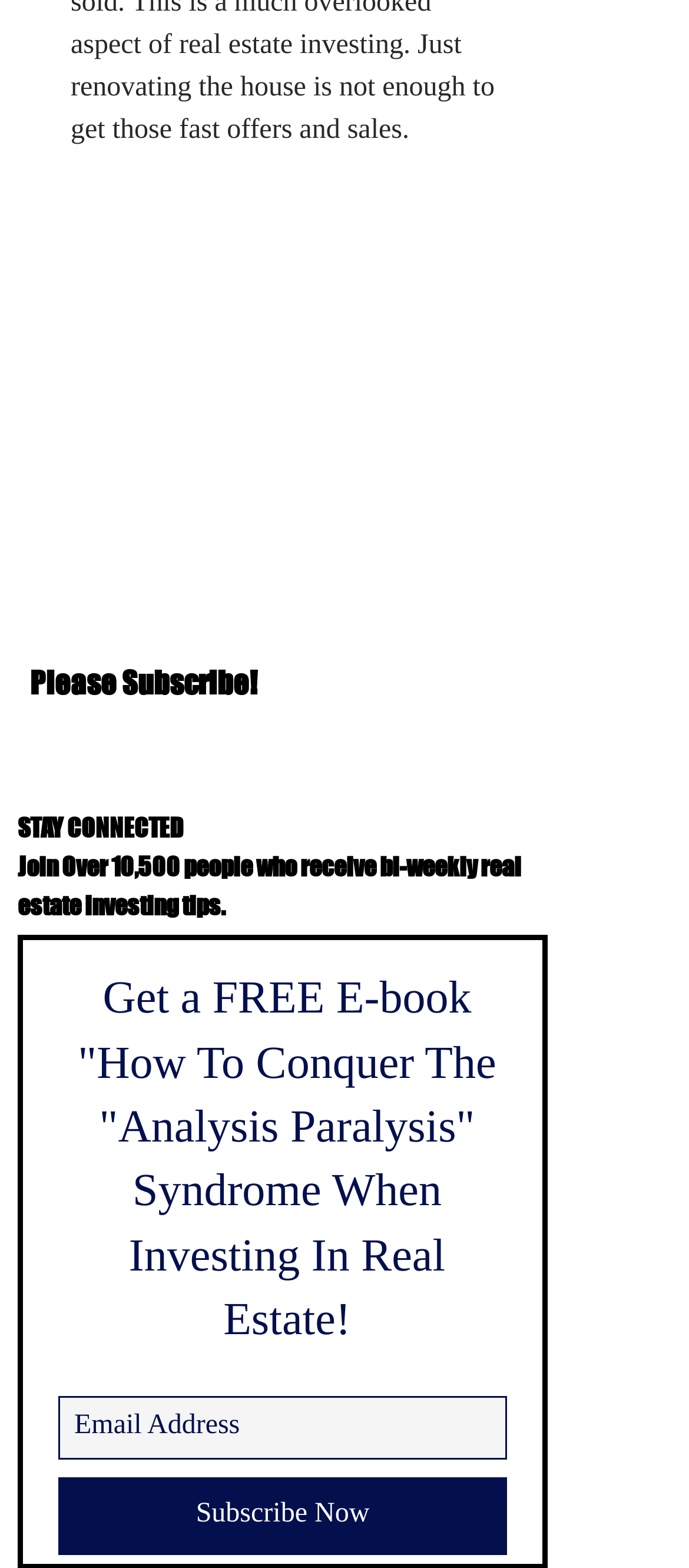Respond to the following question using a concise word or phrase: 
How many social media links are available?

5